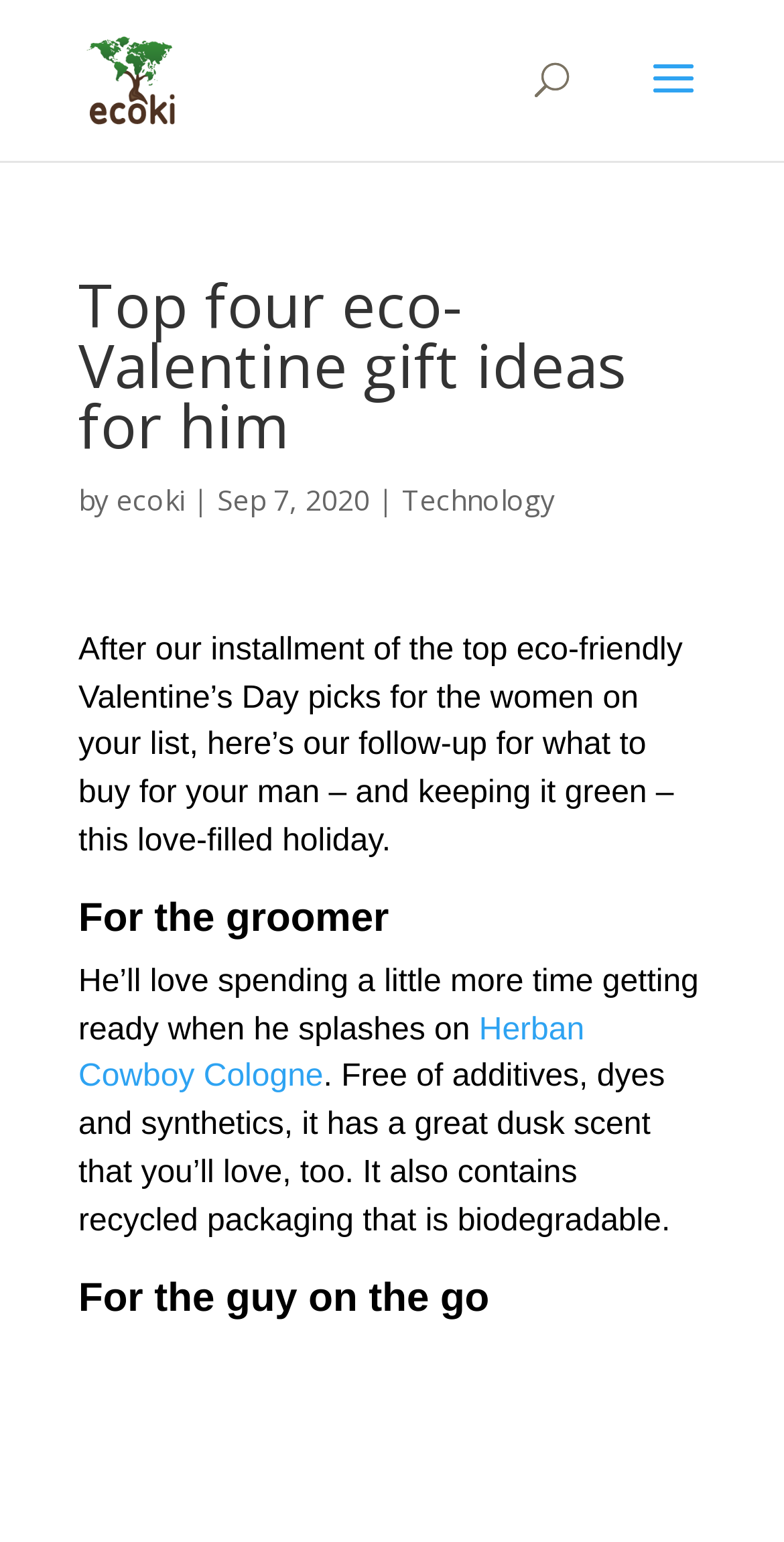Give a detailed account of the webpage.

The webpage is about eco-friendly Valentine's Day gift ideas for men. At the top, there is a logo of "Ecoki" accompanied by a link to the website. Below the logo, there is a search bar that spans across most of the page. 

The main content of the page starts with a heading that reads "Top four eco-Valentine gift ideas for him". Below the heading, there is a byline that mentions the author and the date of publication, September 7, 2020. There is also a link to the "Technology" category.

The article begins with a brief introduction, explaining that it is a follow-up to a previous article about eco-friendly Valentine's Day gifts for women. The introduction is followed by a section titled "For the groomer", which suggests a cologne called Herban Cowboy Cologne as a gift idea. The text describes the product as free of additives, dyes, and synthetics, and mentions that it has a great scent and biodegradable packaging.

Further down the page, there is another section titled "For the guy on the go", which appears to be discussing an iPhone bamboo product, although the exact details are not specified.